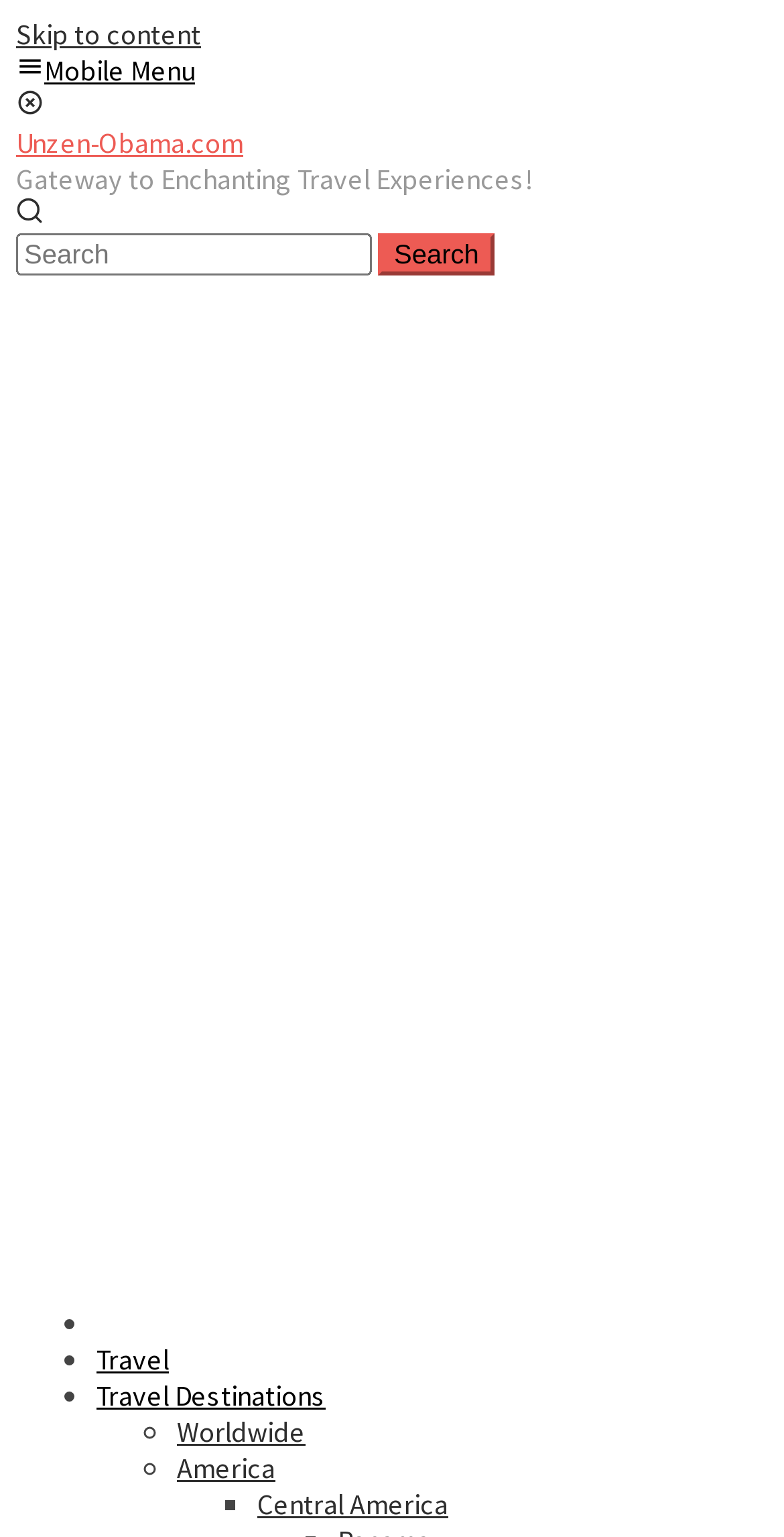Is the search box required?
Please use the visual content to give a single word or phrase answer.

No